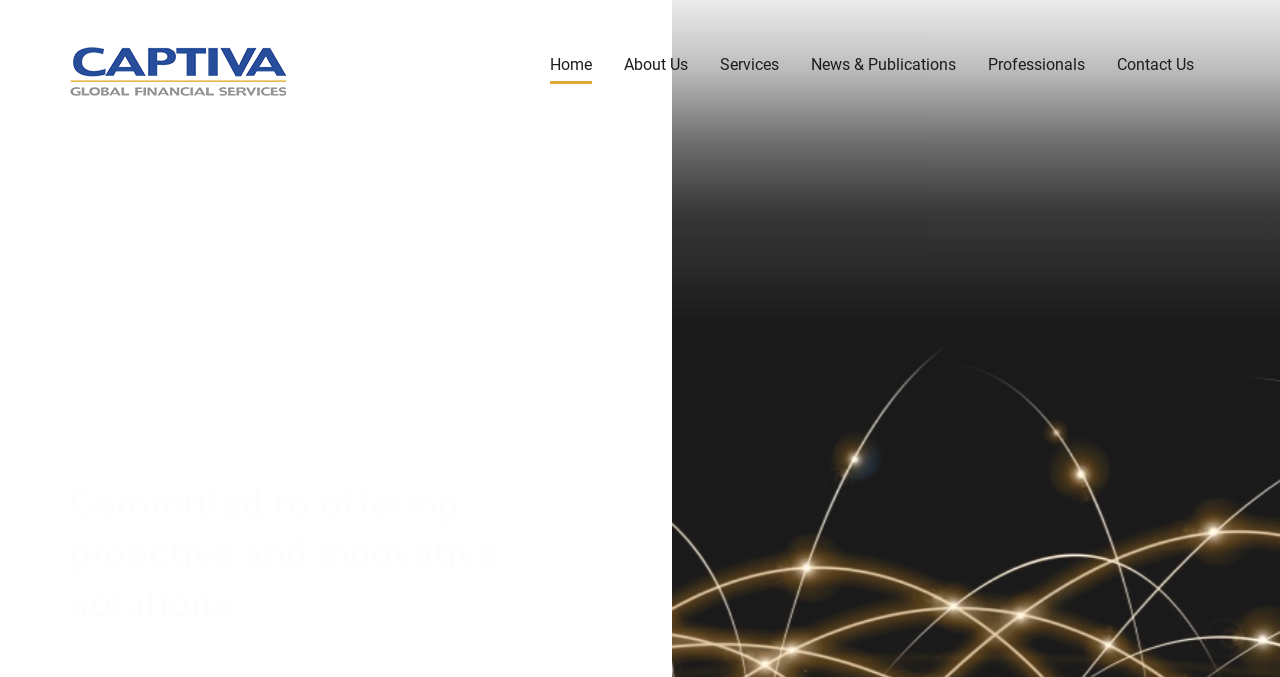What is the company committed to?
Relying on the image, give a concise answer in one word or a brief phrase.

offering proactive and innovative solutions